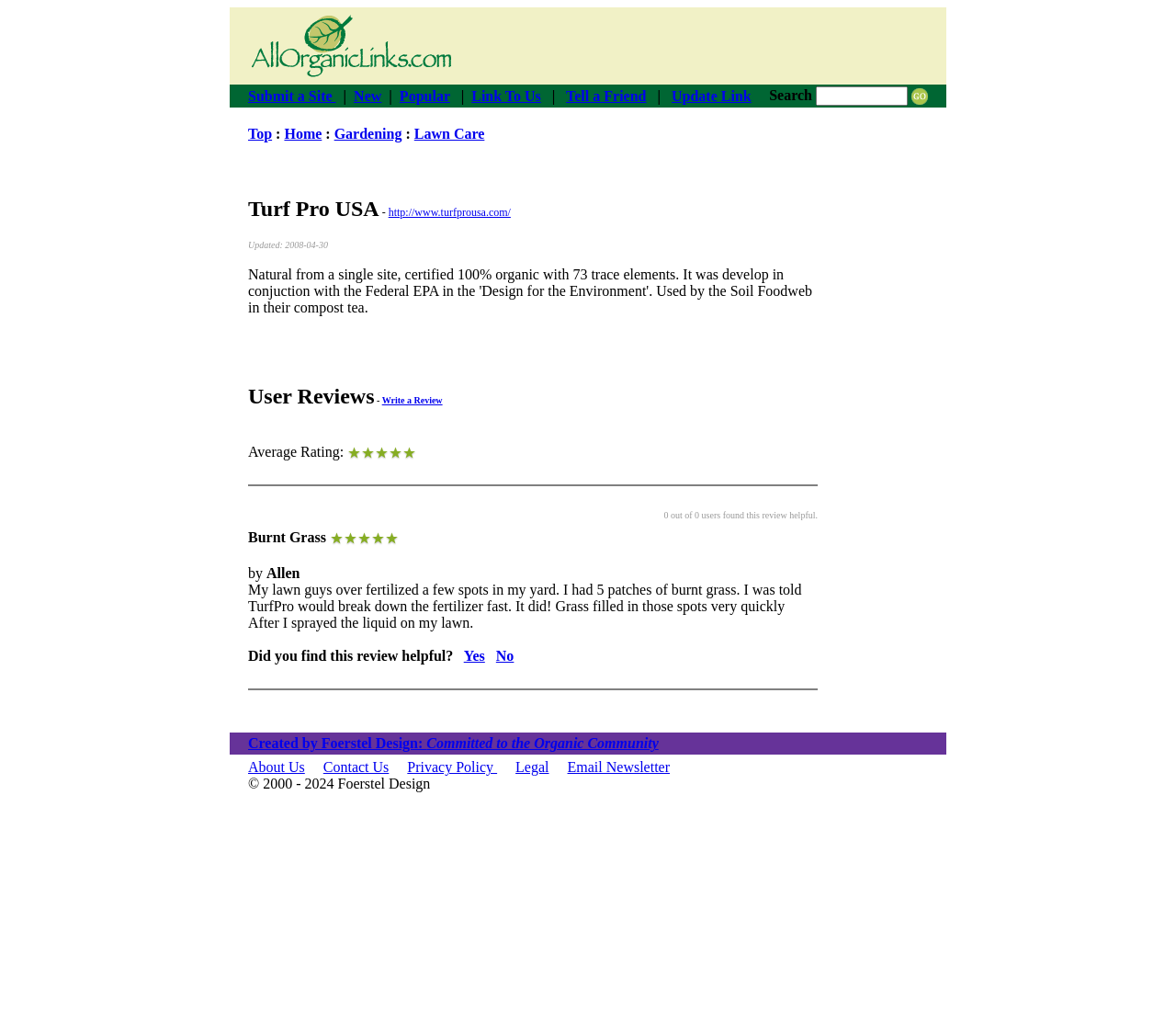Please identify the bounding box coordinates of the element I need to click to follow this instruction: "Follow ArtRabbit on social media".

None